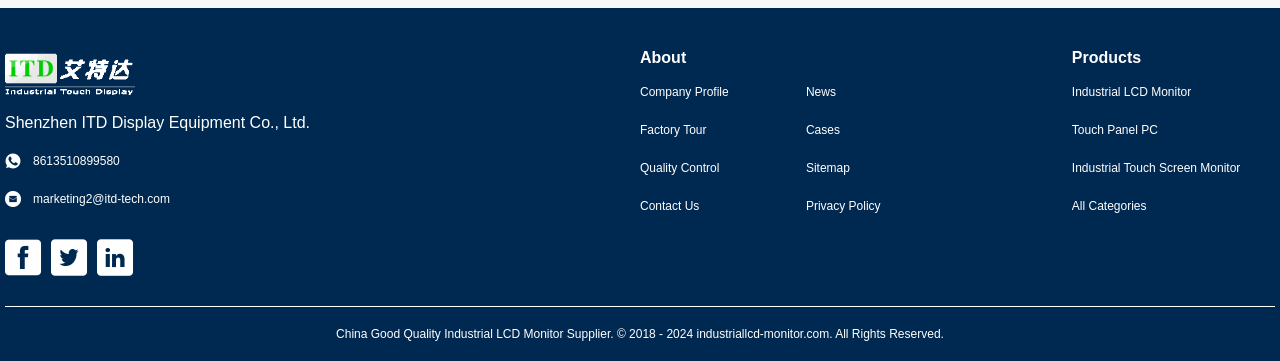Respond to the question below with a single word or phrase:
What is the contact email?

marketing2@itd-tech.com